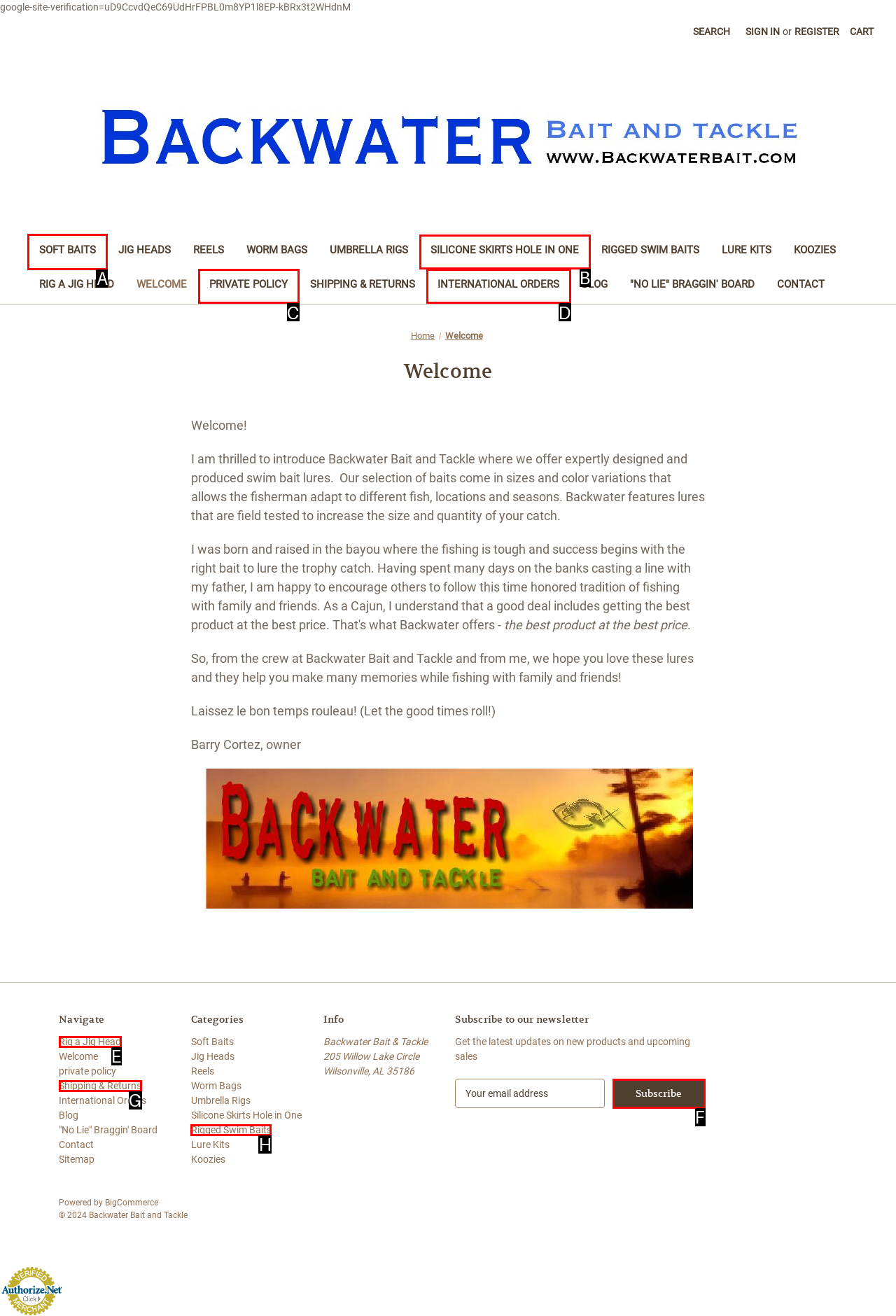Select the appropriate HTML element that needs to be clicked to finish the task: Navigate to Soft Baits
Reply with the letter of the chosen option.

A